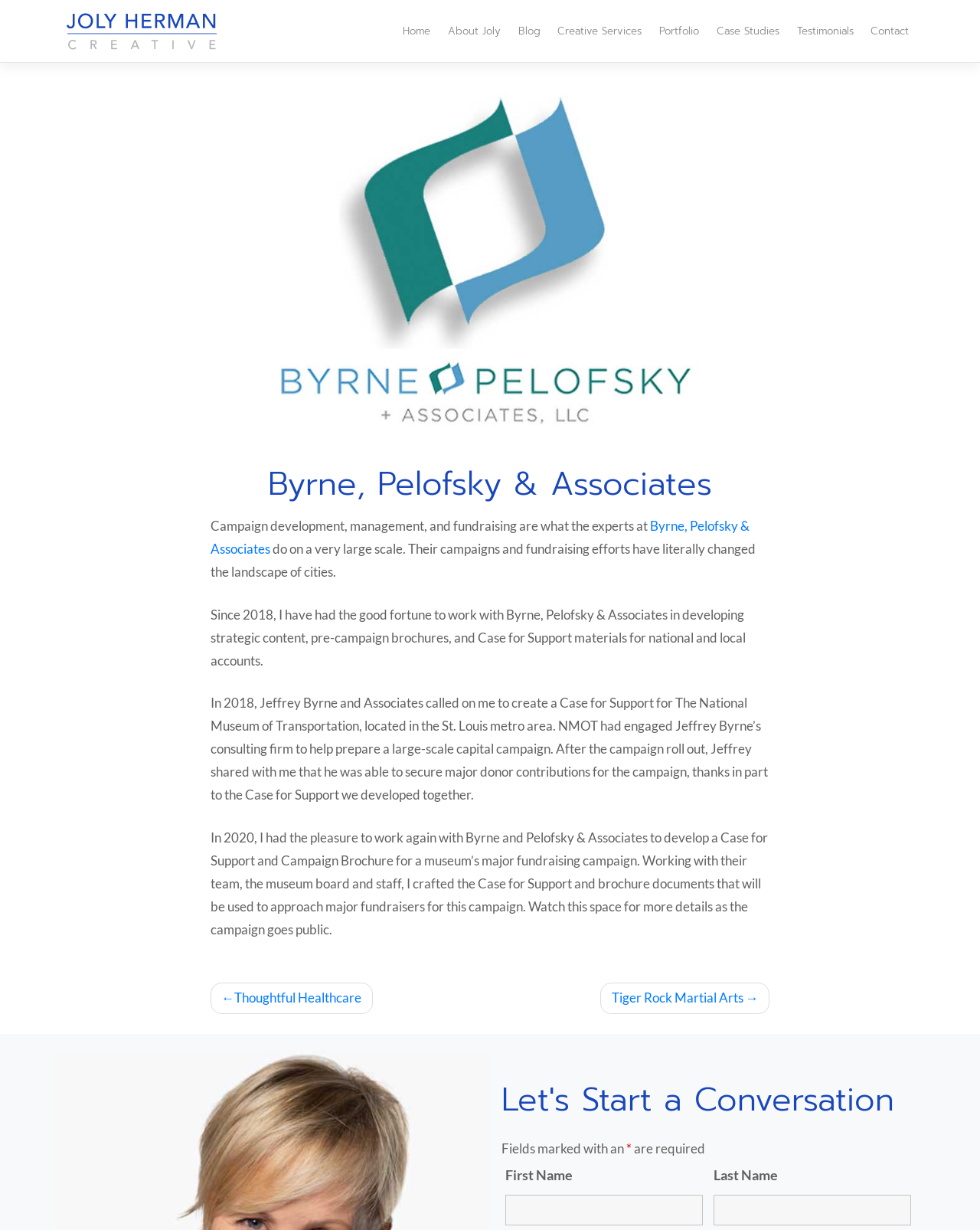Identify the bounding box of the HTML element described as: "Case Studies".

[0.719, 0.016, 0.801, 0.035]